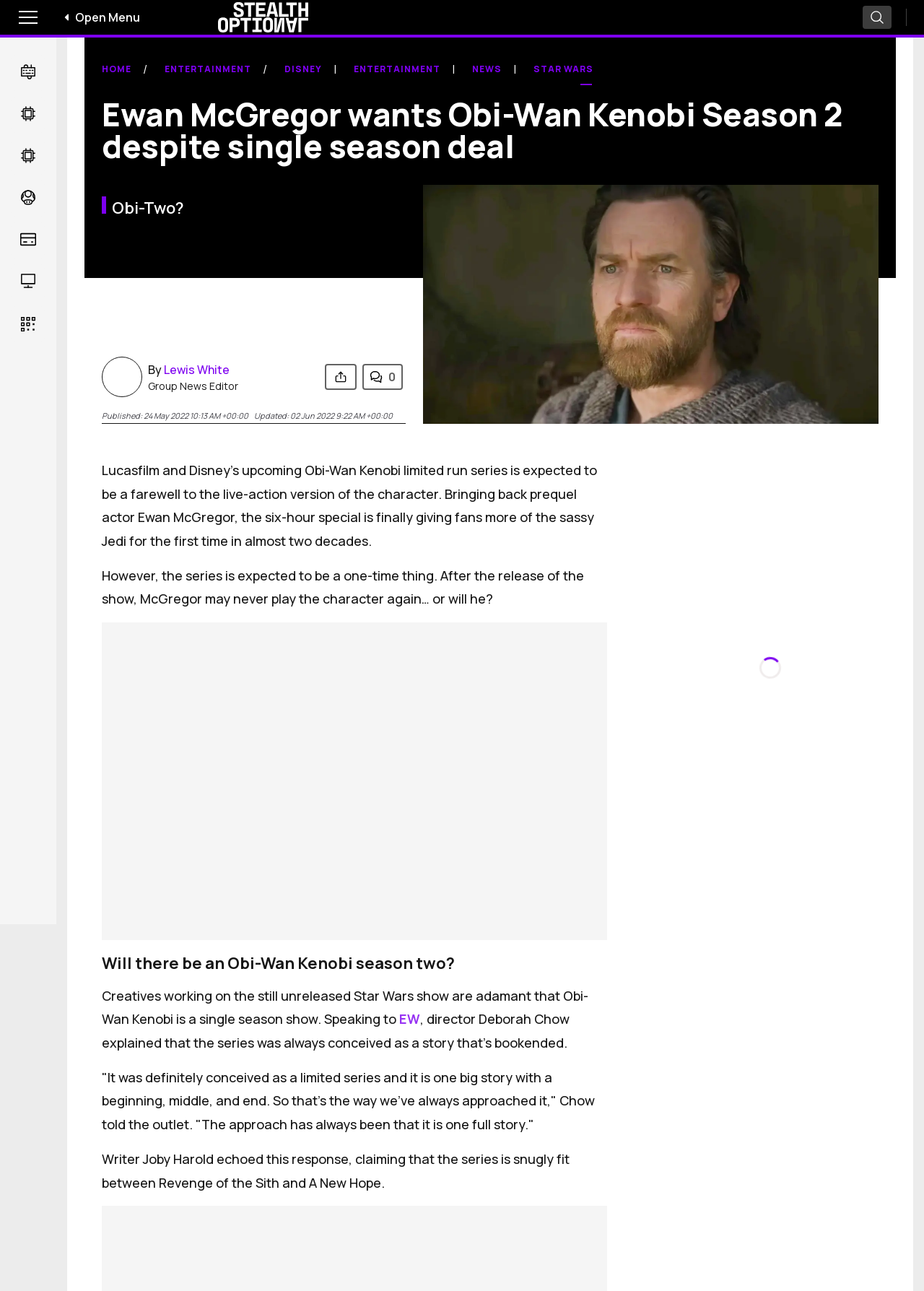Based on the provided description, "Software / Apps", find the bounding box of the corresponding UI element in the screenshot.

[0.012, 0.107, 0.048, 0.135]